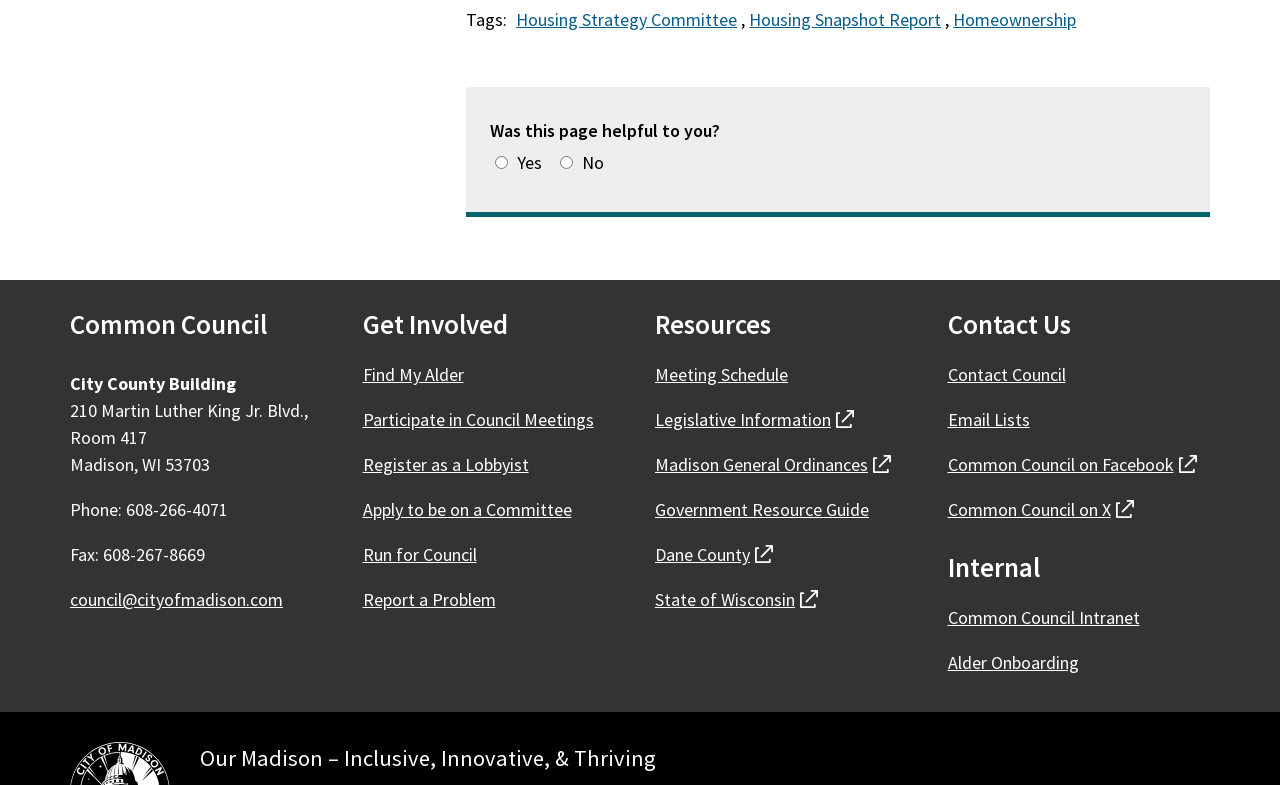Indicate the bounding box coordinates of the element that needs to be clicked to satisfy the following instruction: "Click on 'Contact Council'". The coordinates should be four float numbers between 0 and 1, i.e., [left, top, right, bottom].

[0.74, 0.463, 0.832, 0.492]